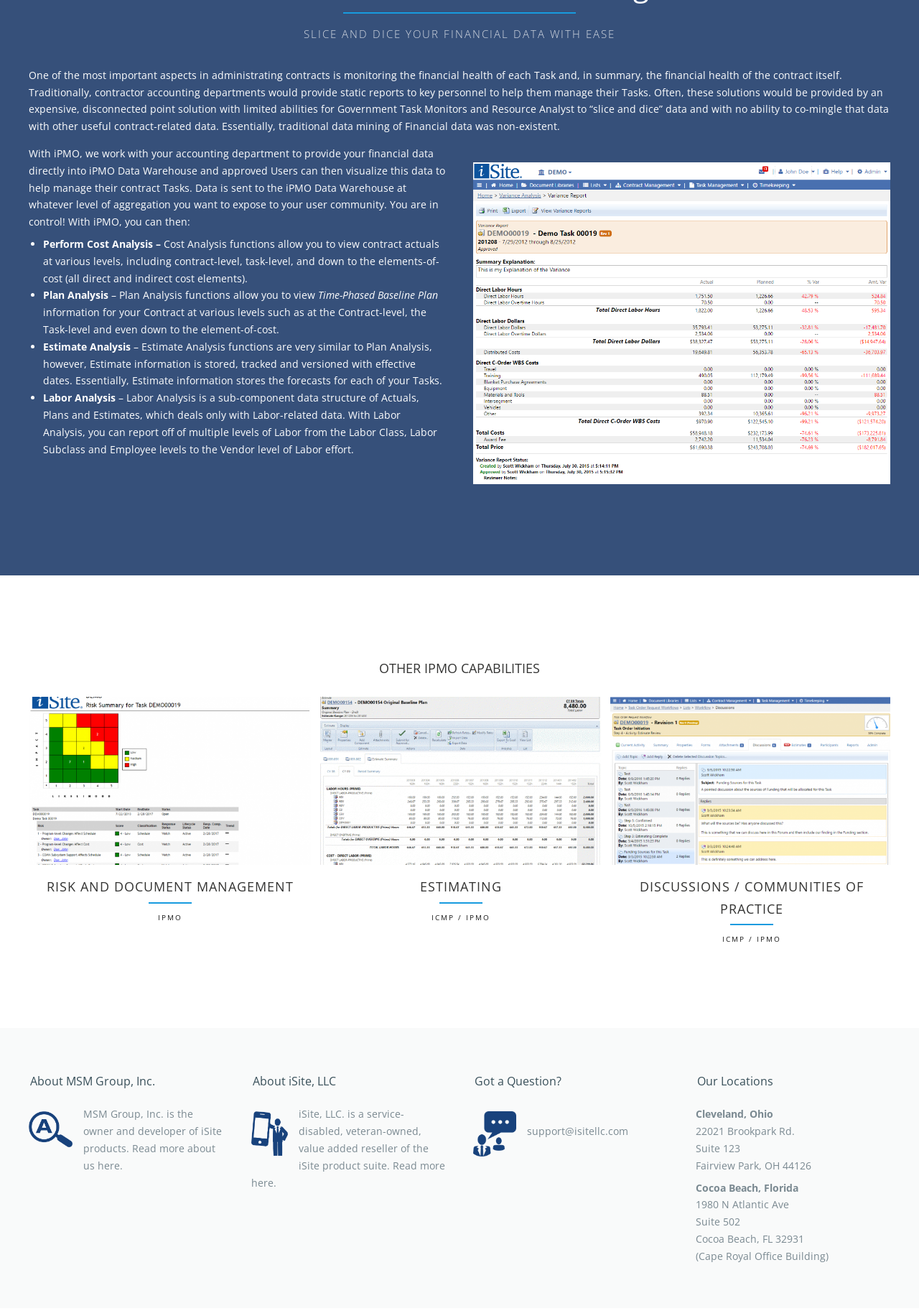What is the benefit of using iPMO?
Look at the image and answer with only one word or phrase.

Control and flexibility